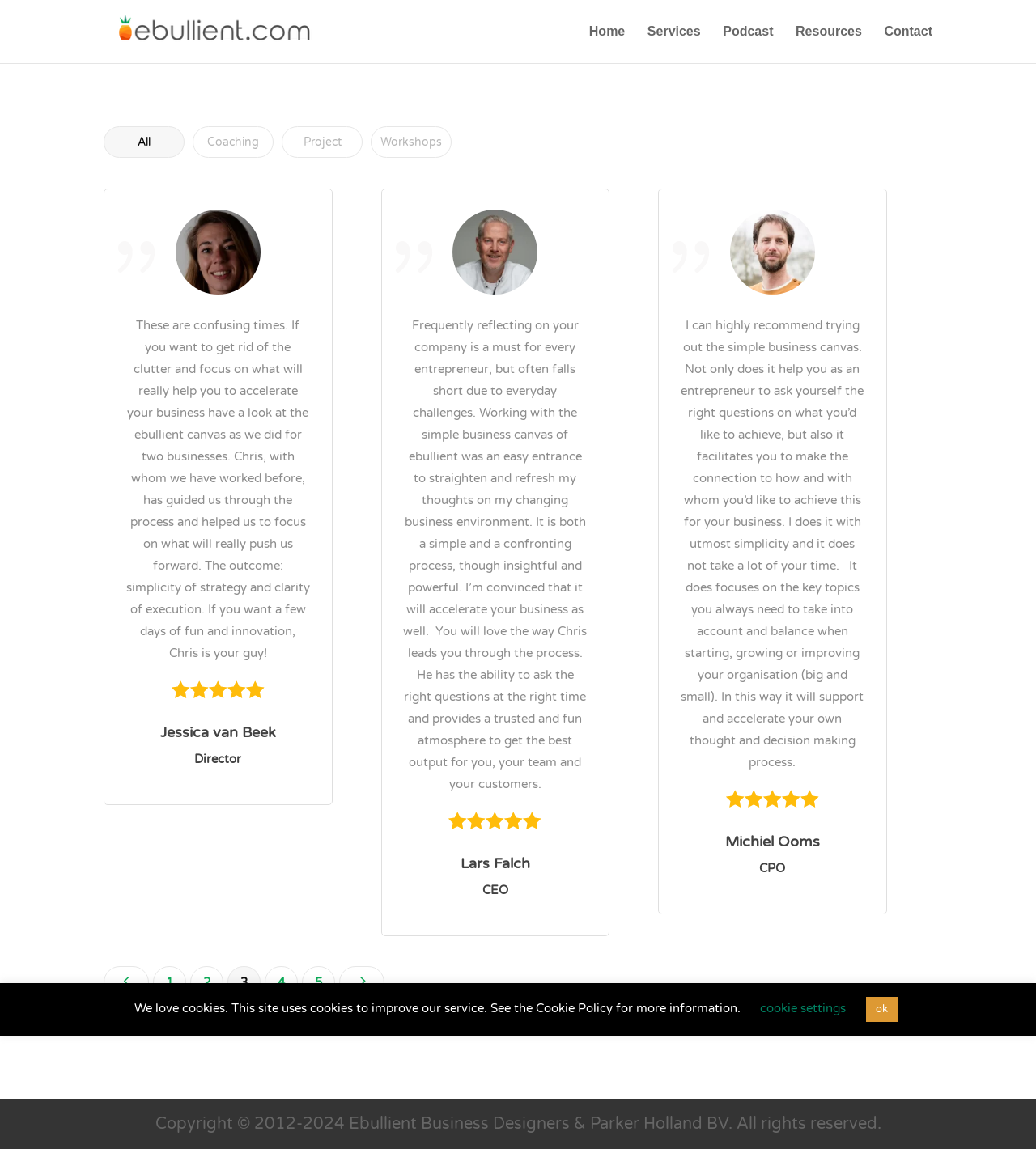What is the website's name?
Please look at the screenshot and answer using one word or phrase.

ebullient.com